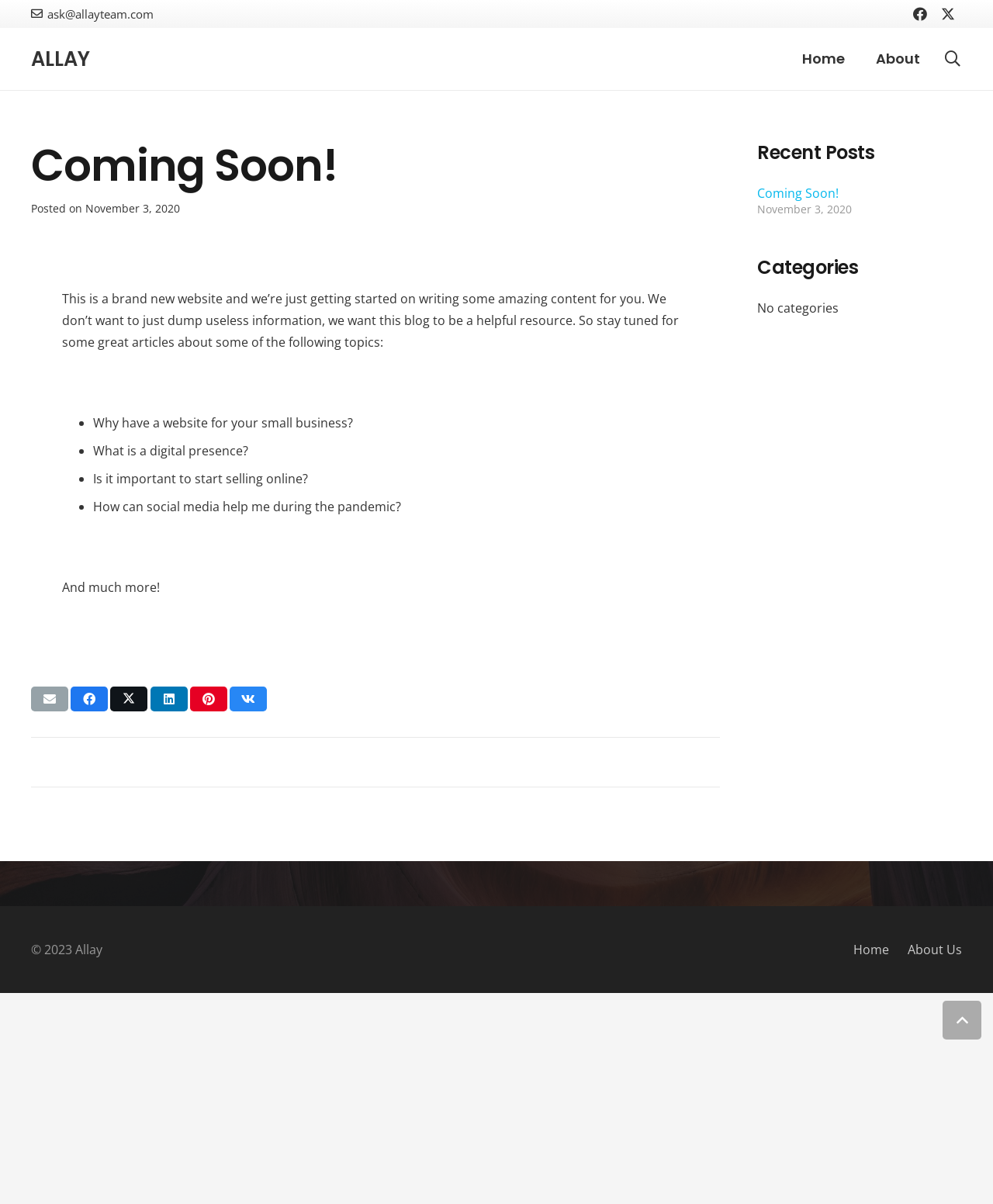Find and specify the bounding box coordinates that correspond to the clickable region for the instruction: "Contact us via email".

[0.527, 0.618, 0.558, 0.636]